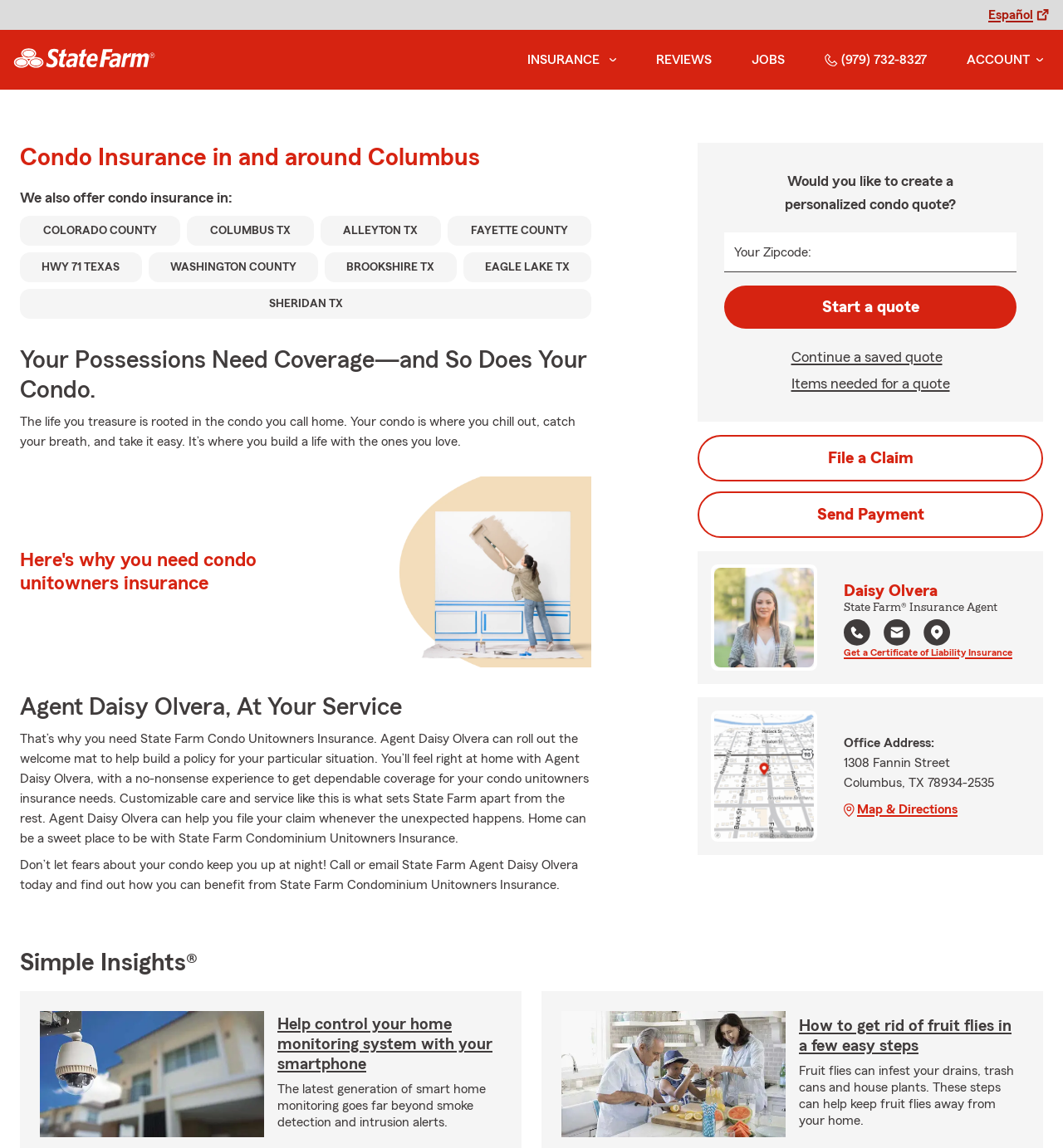Provide a short, one-word or phrase answer to the question below:
What is the address of Agent Daisy Olvera's office?

1308 Fannin Street, Columbus, TX 78934-2535